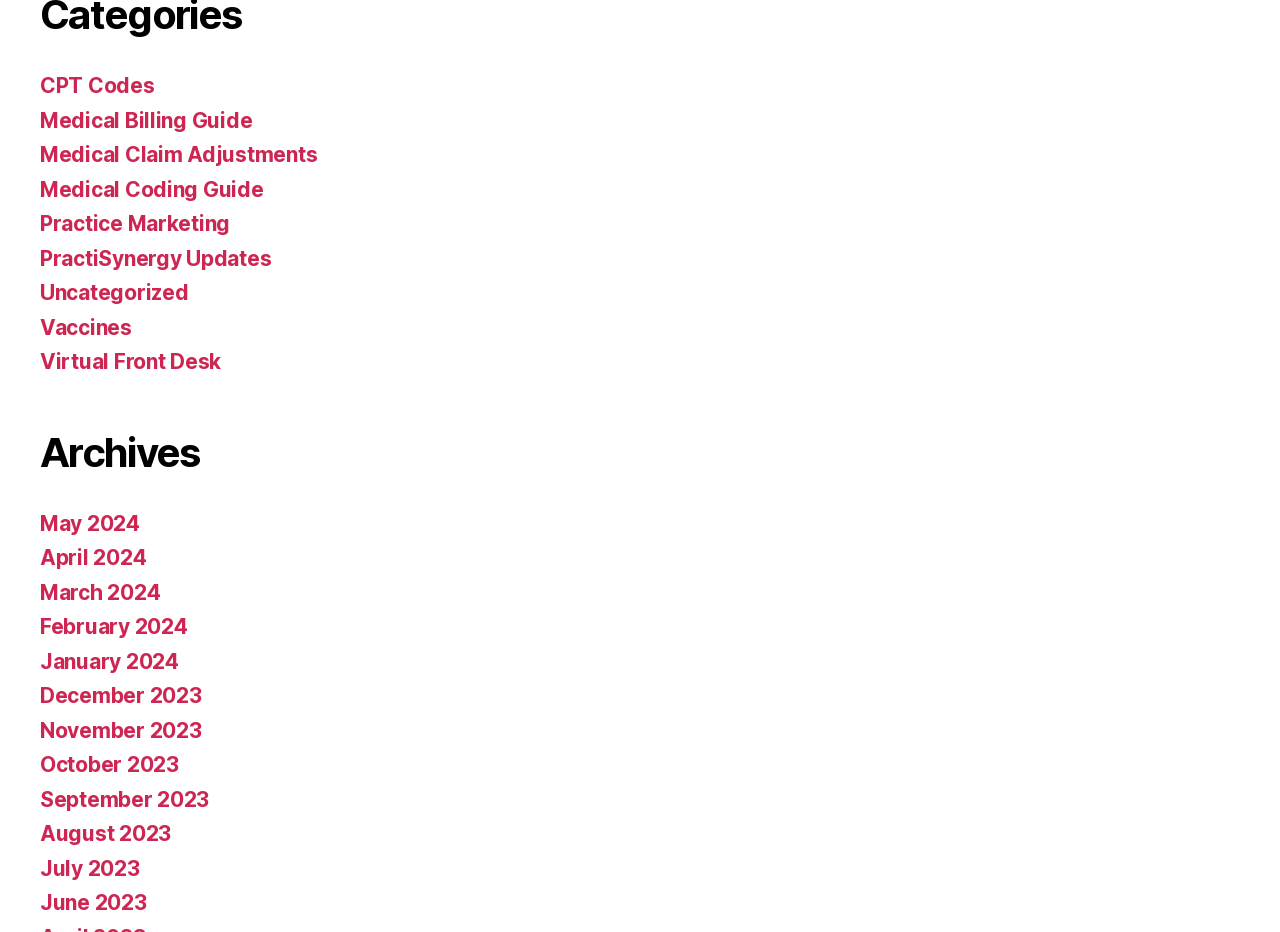Please specify the bounding box coordinates of the element that should be clicked to execute the given instruction: 'Go to Medical Billing Guide'. Ensure the coordinates are four float numbers between 0 and 1, expressed as [left, top, right, bottom].

[0.031, 0.115, 0.197, 0.142]